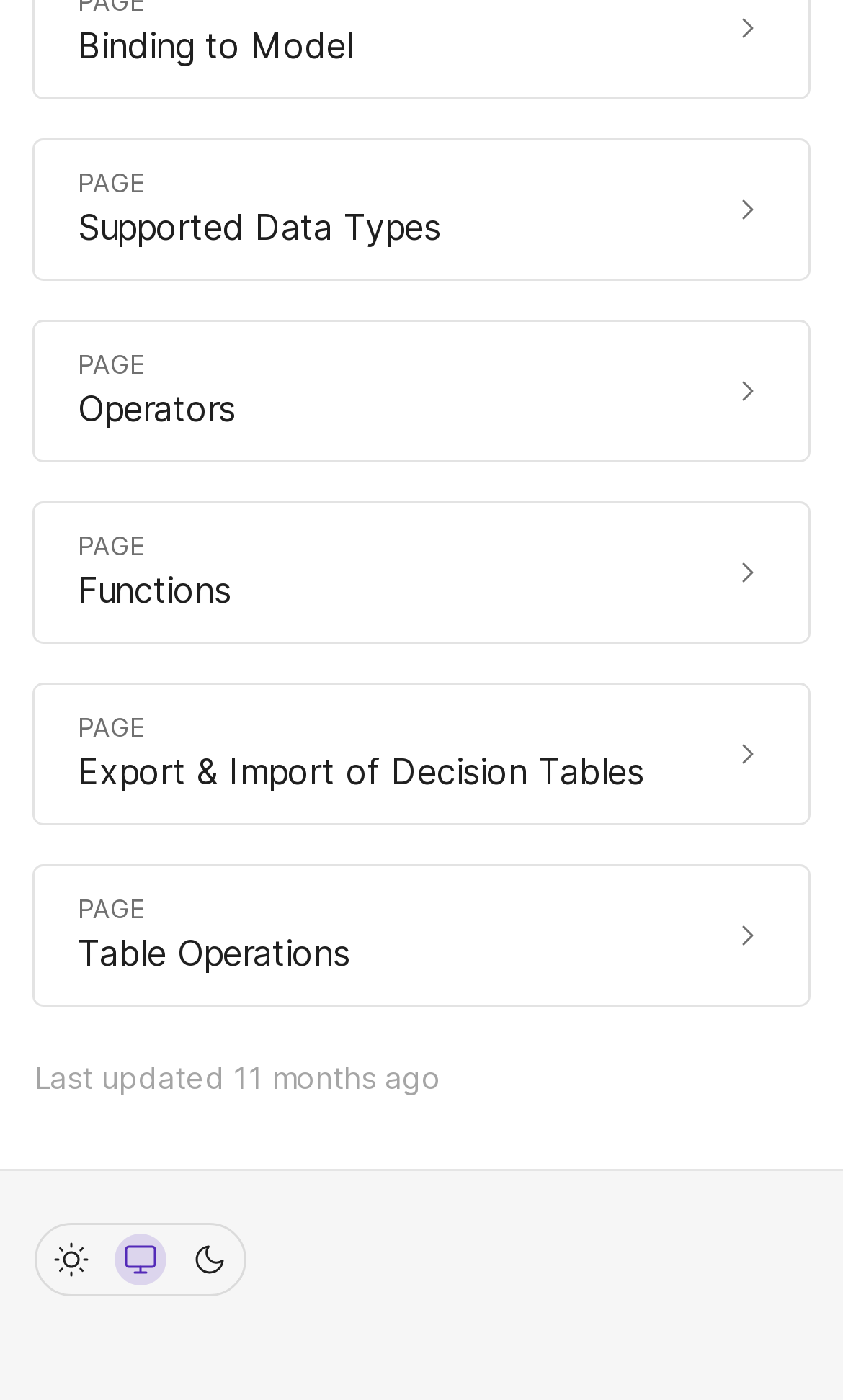Please determine the bounding box coordinates of the clickable area required to carry out the following instruction: "View PAGE Supported Data Types". The coordinates must be four float numbers between 0 and 1, represented as [left, top, right, bottom].

[0.041, 0.1, 0.959, 0.199]